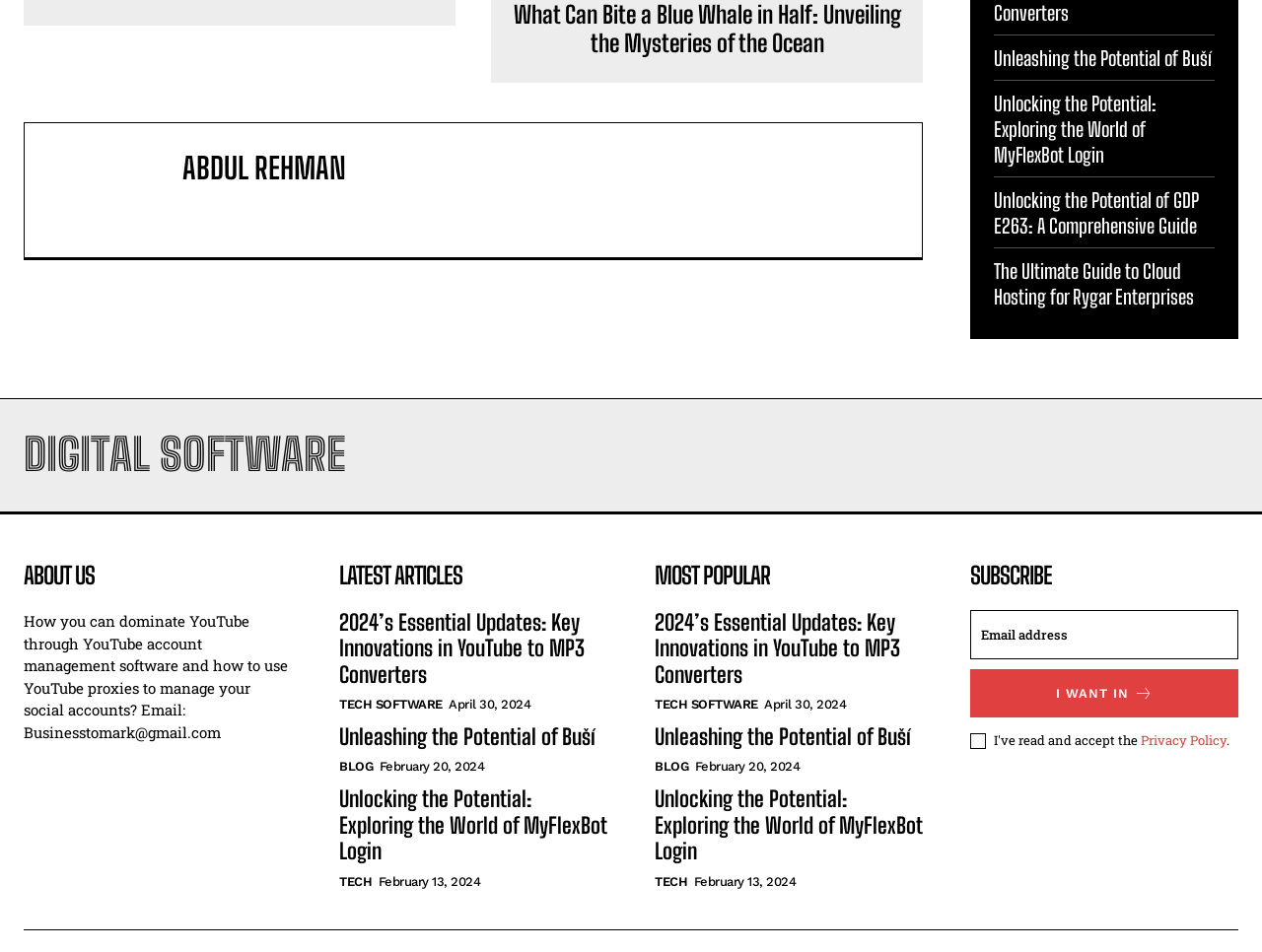What is the purpose of the textbox at the bottom right of the webpage?
Refer to the image and provide a detailed answer to the question.

The textbox is located at the bottom right of the webpage, below the heading 'SUBSCRIBE', and it has a placeholder text 'email' which indicates that it is used to input email.